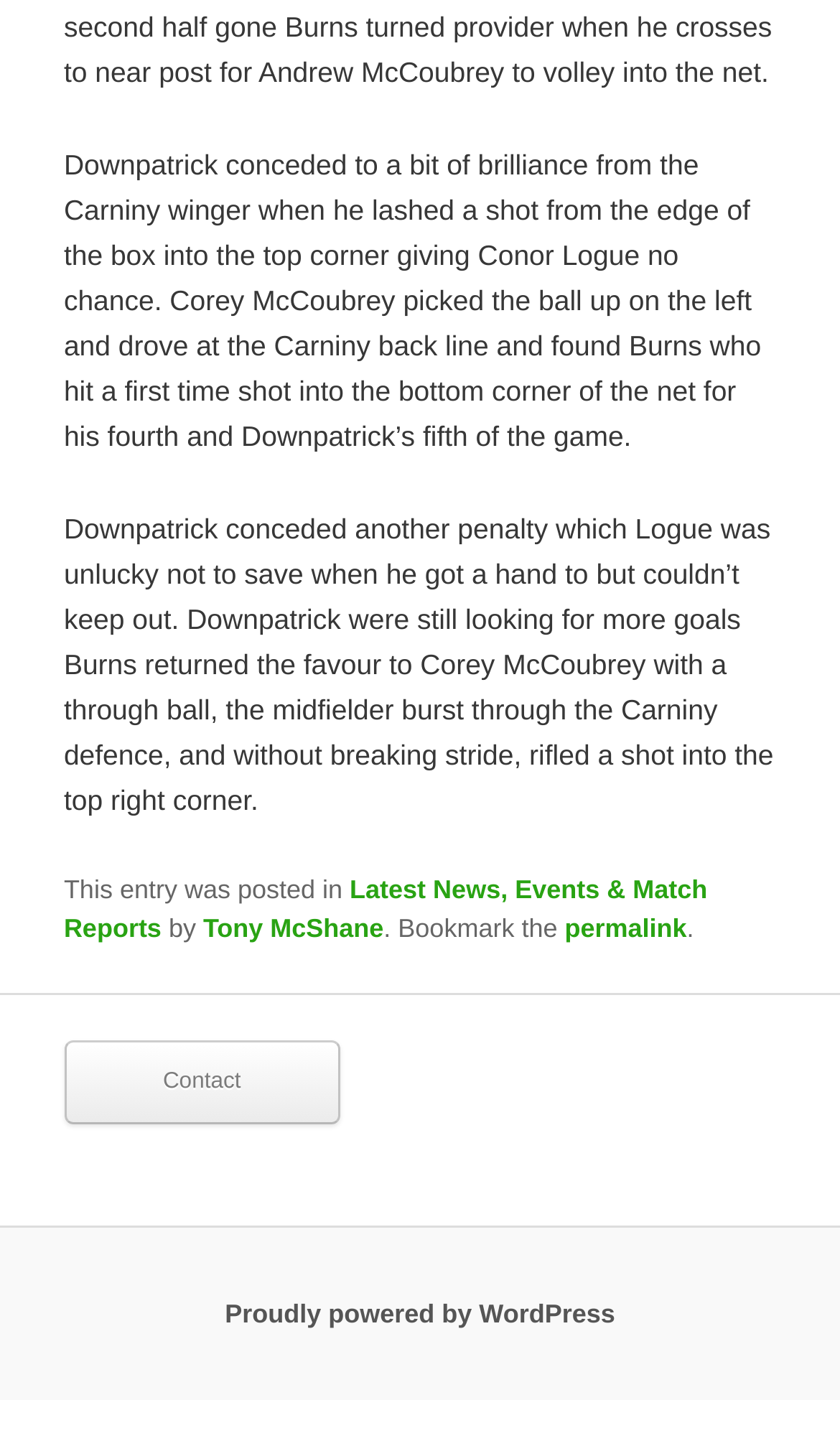Answer briefly with one word or phrase:
What is the category of the article?

Latest News, Events & Match Reports